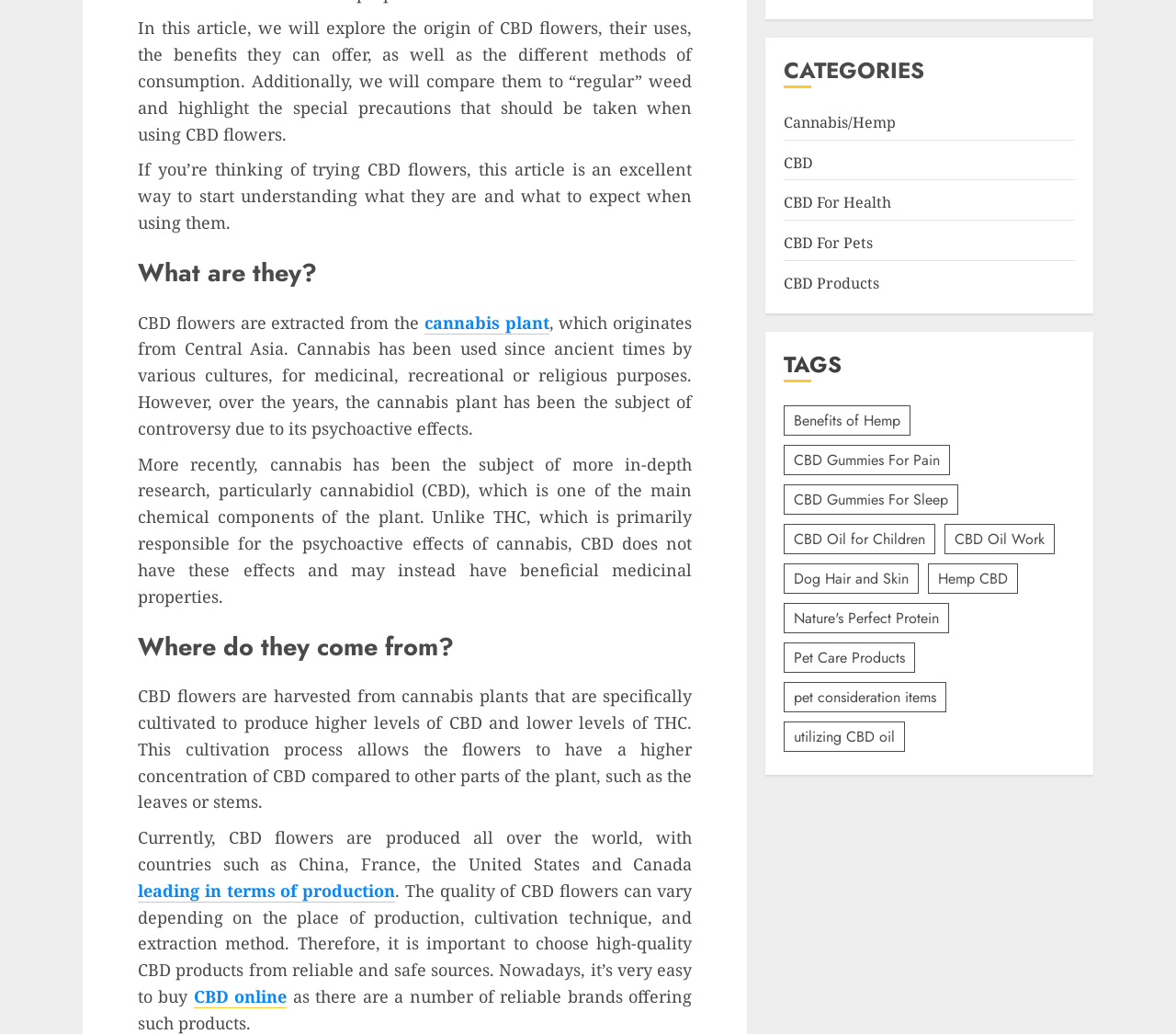Determine the bounding box coordinates of the clickable element necessary to fulfill the instruction: "Click on the HOME link". Provide the coordinates as four float numbers within the 0 to 1 range, i.e., [left, top, right, bottom].

None